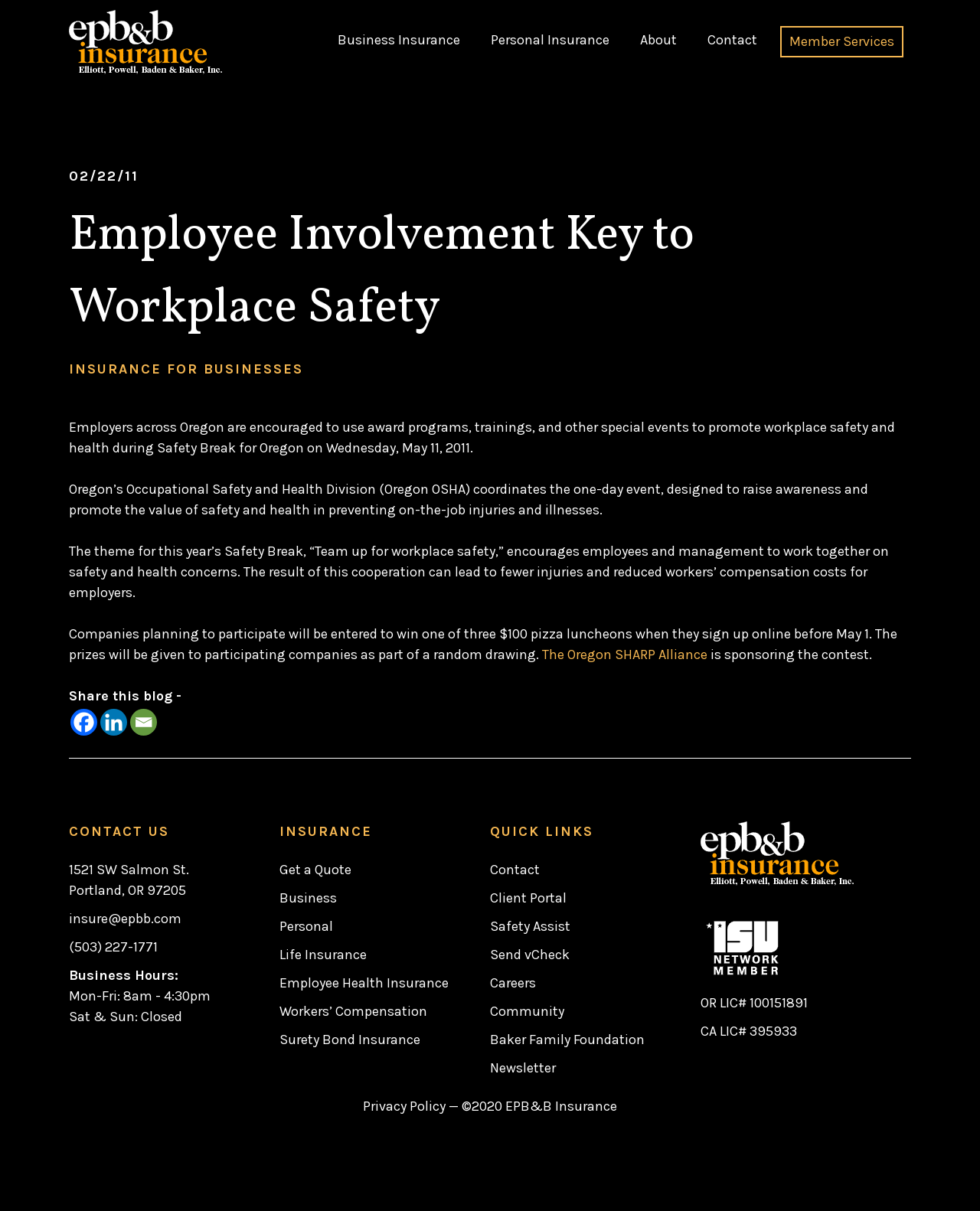Please find the bounding box for the UI element described by: "Privacy Policy".

[0.37, 0.906, 0.455, 0.92]